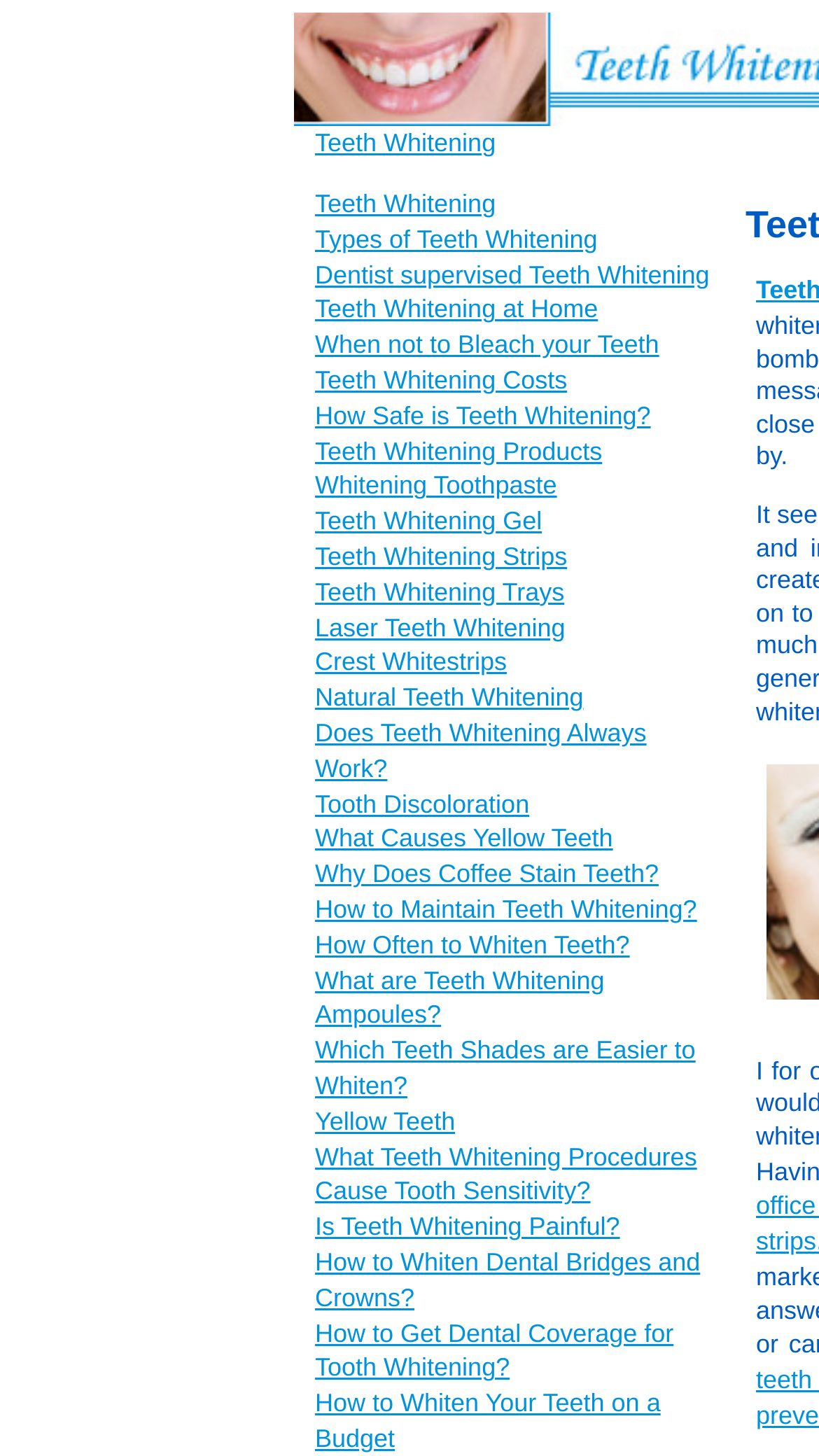Bounding box coordinates are specified in the format (top-left x, top-left y, bottom-right x, bottom-right y). All values are floating point numbers bounded between 0 and 1. Please provide the bounding box coordinate of the region this sentence describes: What are Teeth Whitening Ampoules?

[0.385, 0.663, 0.738, 0.707]